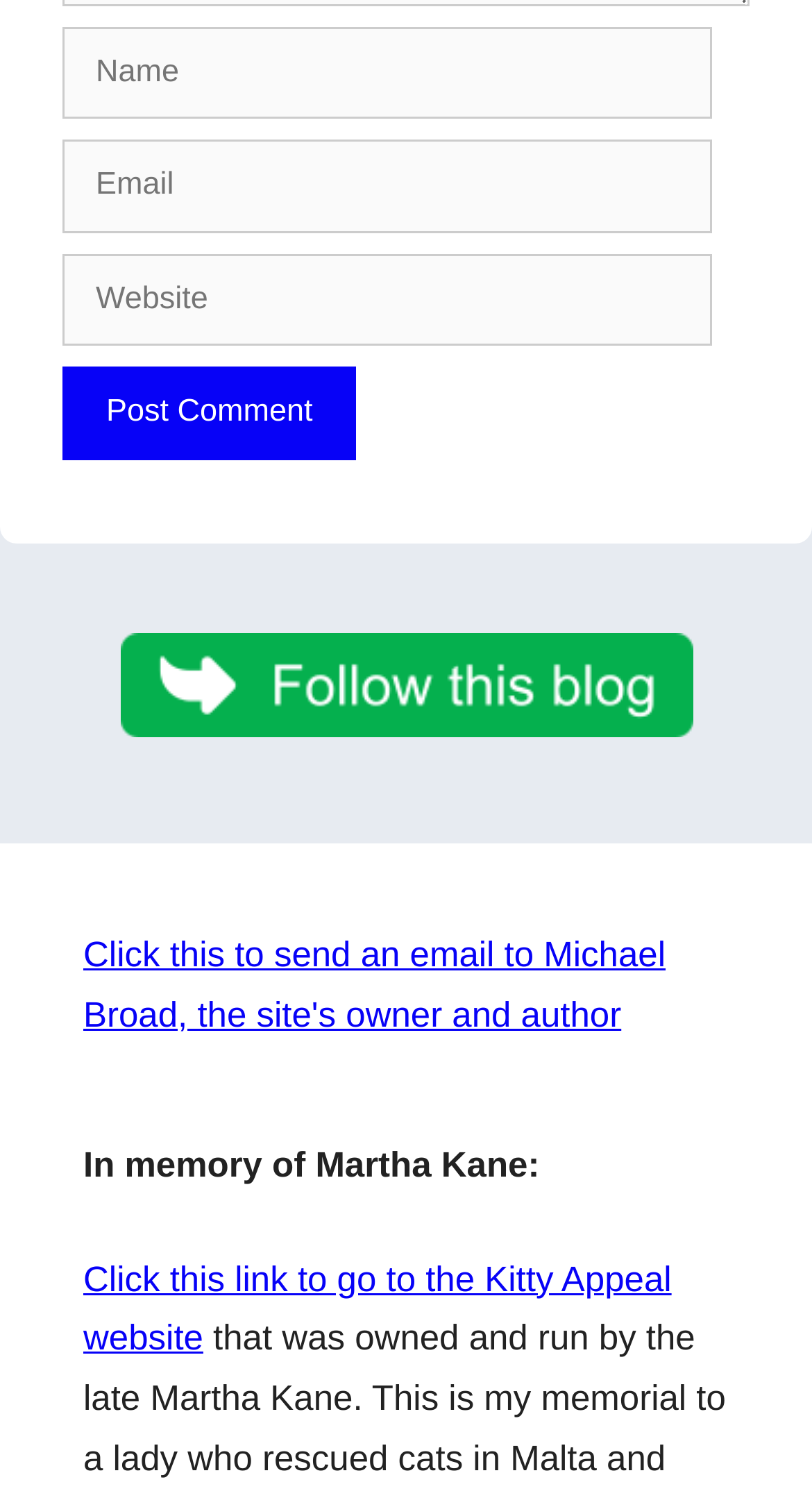Using the details from the image, please elaborate on the following question: What is the name of the person in whose memory something is dedicated?

The text 'In memory of Martha Kane:' indicates that something on the webpage is dedicated to the memory of Martha Kane.